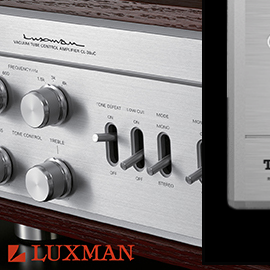Use a single word or phrase to answer the following:
What is the brand of the amplifier?

Luxman